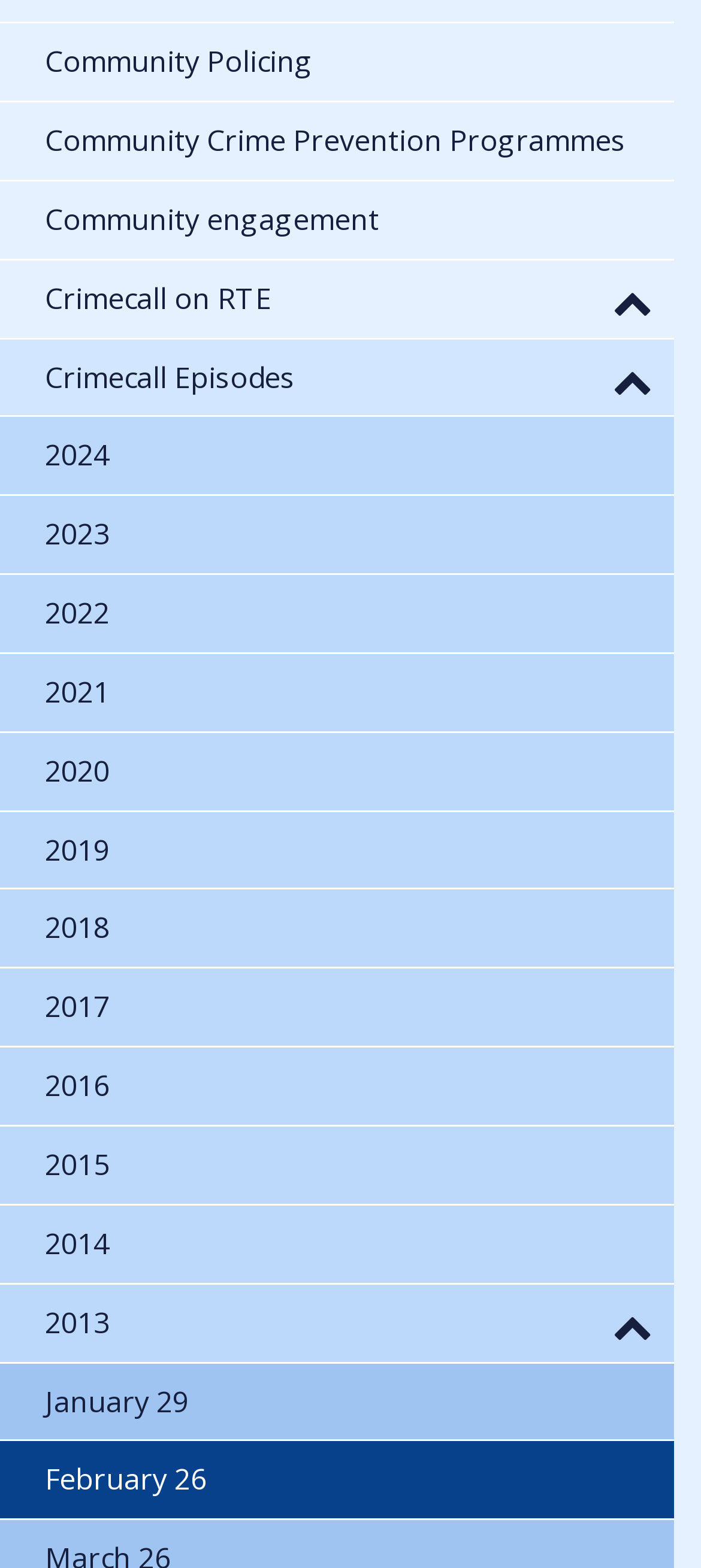Identify the bounding box for the UI element described as: "2023". Ensure the coordinates are four float numbers between 0 and 1, formatted as [left, top, right, bottom].

[0.038, 0.317, 0.962, 0.366]